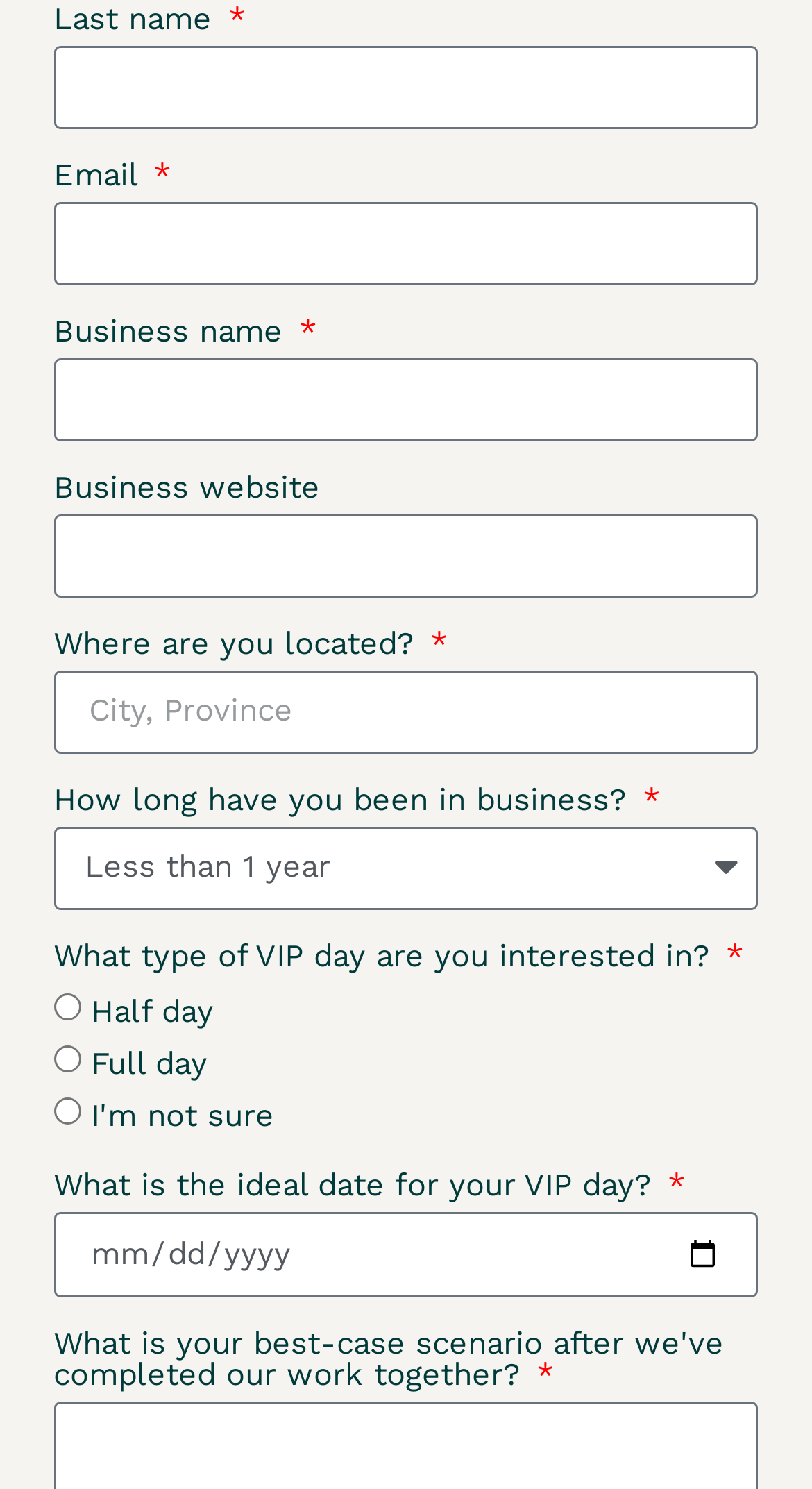How many radio buttons are there for VIP day type?
Using the visual information from the image, give a one-word or short-phrase answer.

3